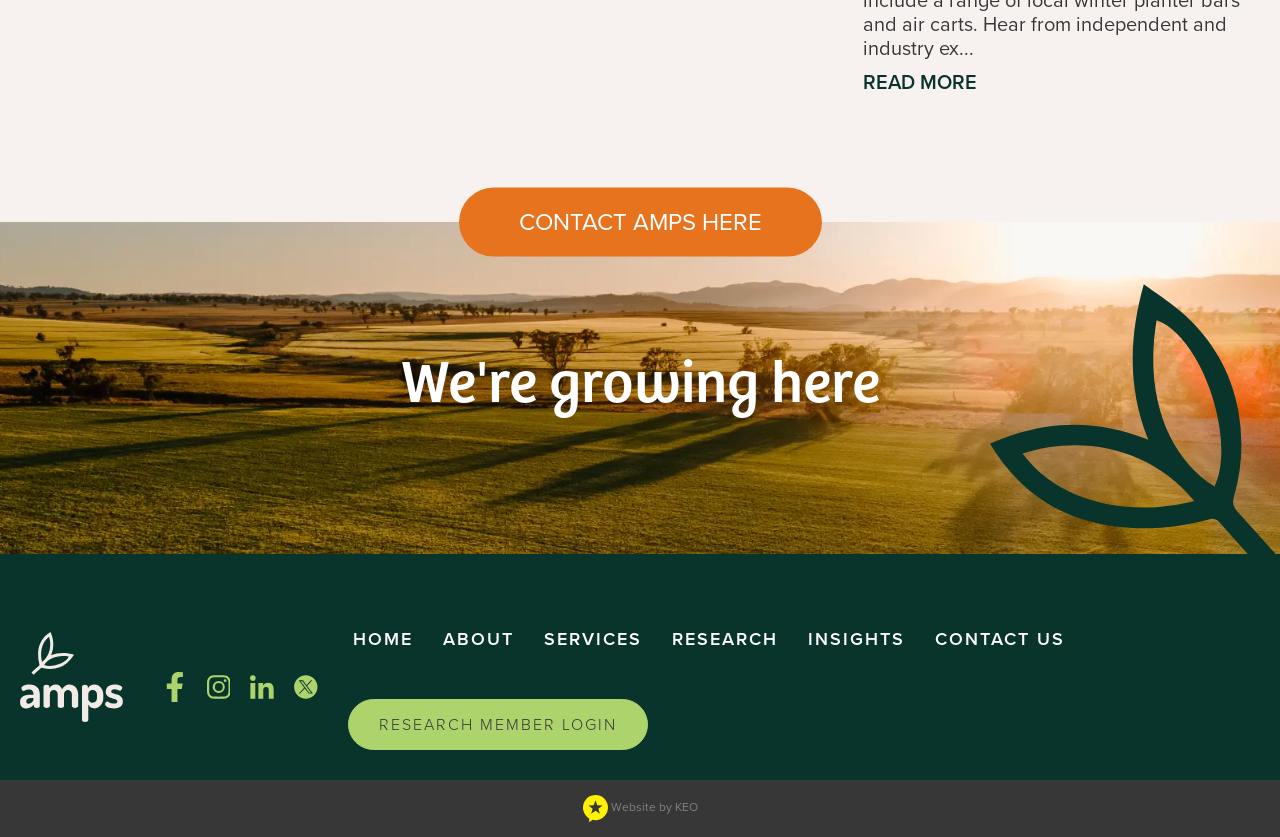Determine the bounding box for the described UI element: "CONTACT US".

[0.726, 0.734, 0.836, 0.799]